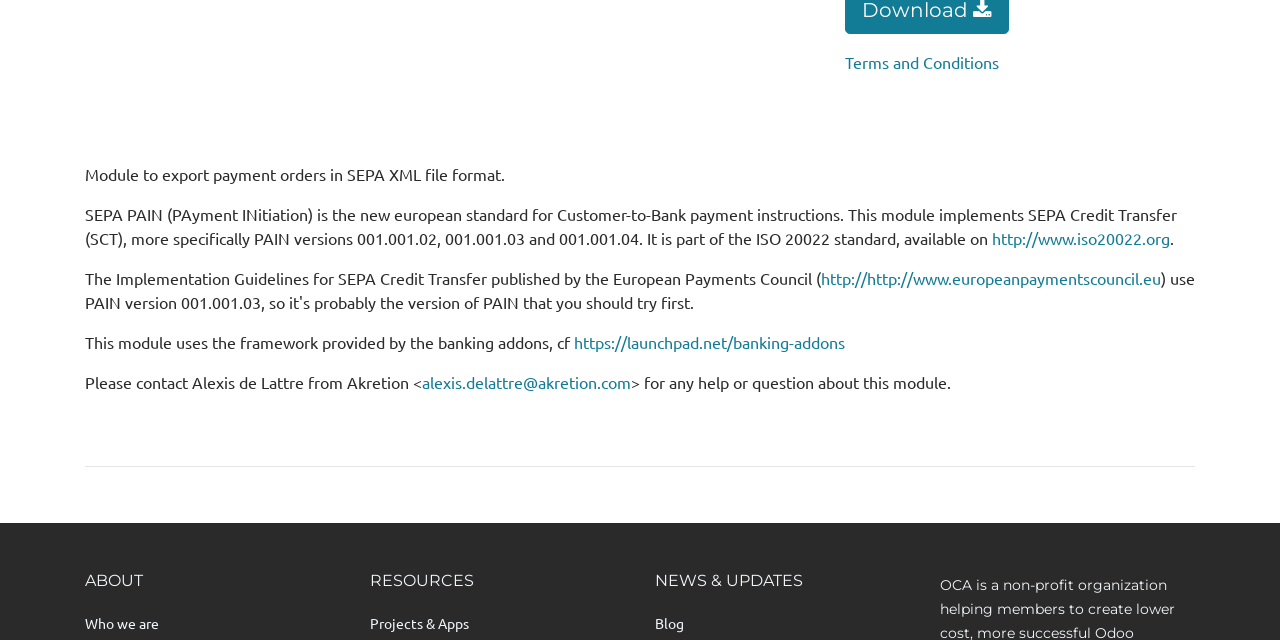Provide the bounding box coordinates of the HTML element described by the text: "Who we are".

[0.066, 0.96, 0.124, 0.988]